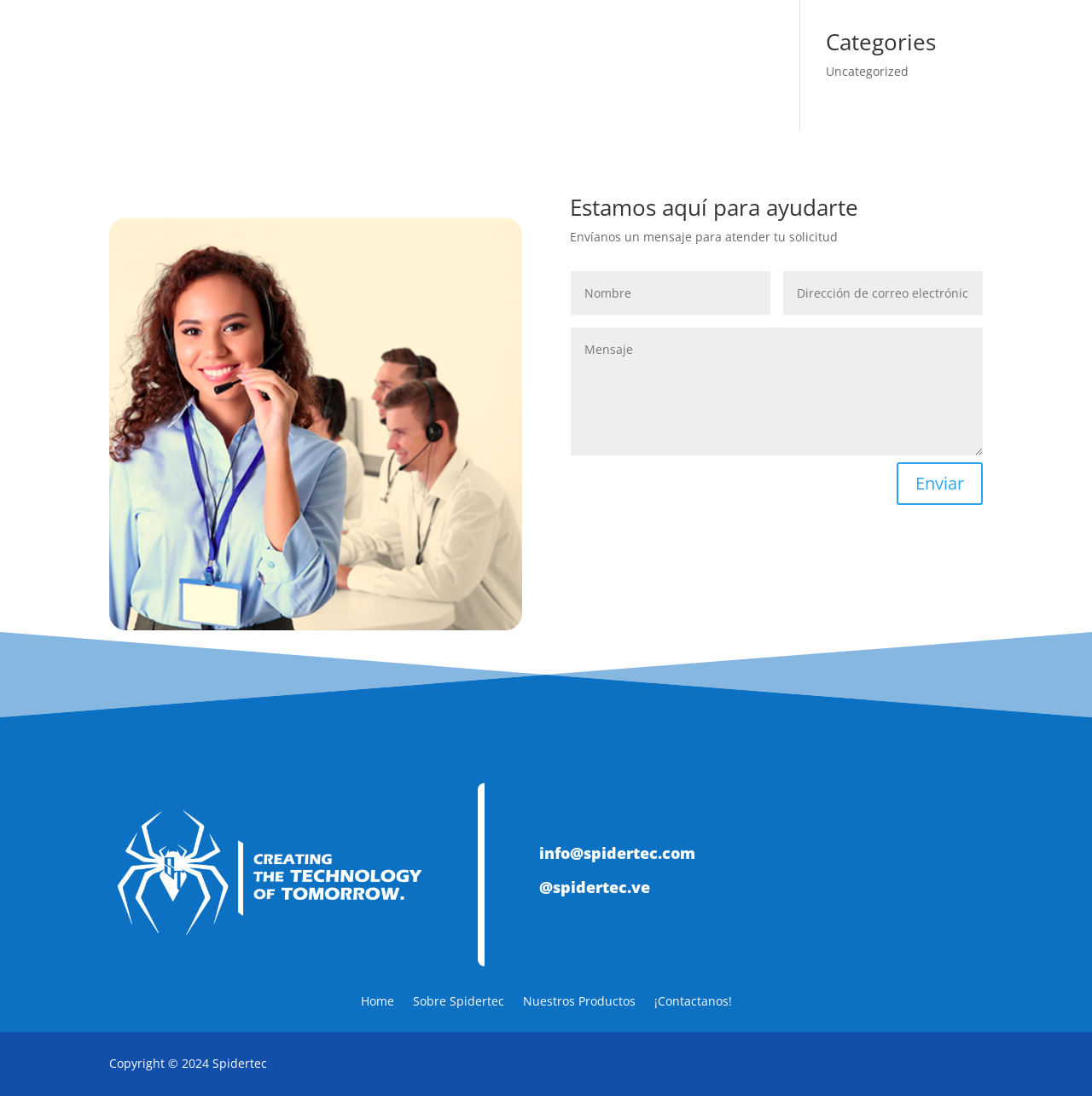Bounding box coordinates are specified in the format (top-left x, top-left y, bottom-right x, bottom-right y). All values are floating point numbers bounded between 0 and 1. Please provide the bounding box coordinate of the region this sentence describes: name="et_pb_contact_email_0" placeholder="Dirección de correo electrónico"

[0.717, 0.248, 0.9, 0.287]